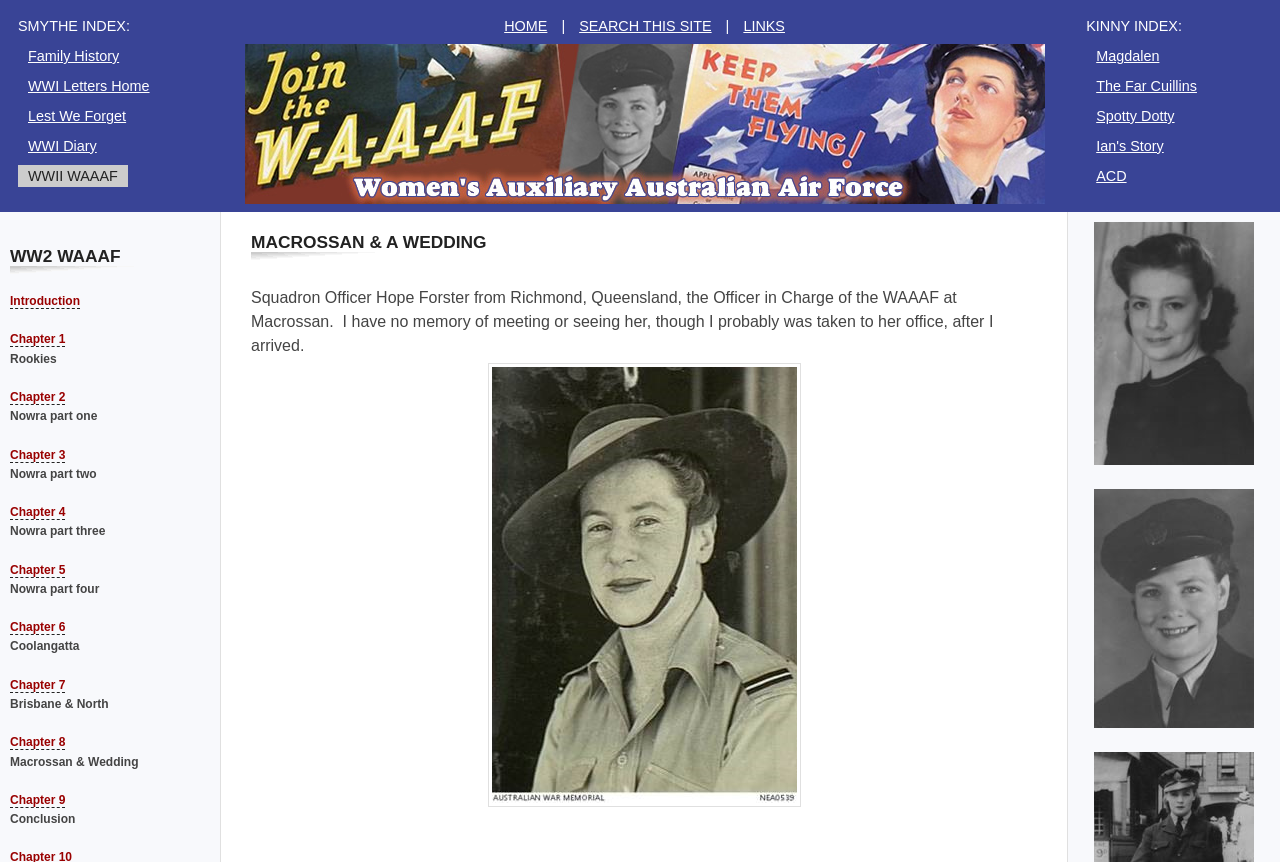Specify the bounding box coordinates of the area that needs to be clicked to achieve the following instruction: "View the image of WAAAF".

[0.381, 0.421, 0.625, 0.936]